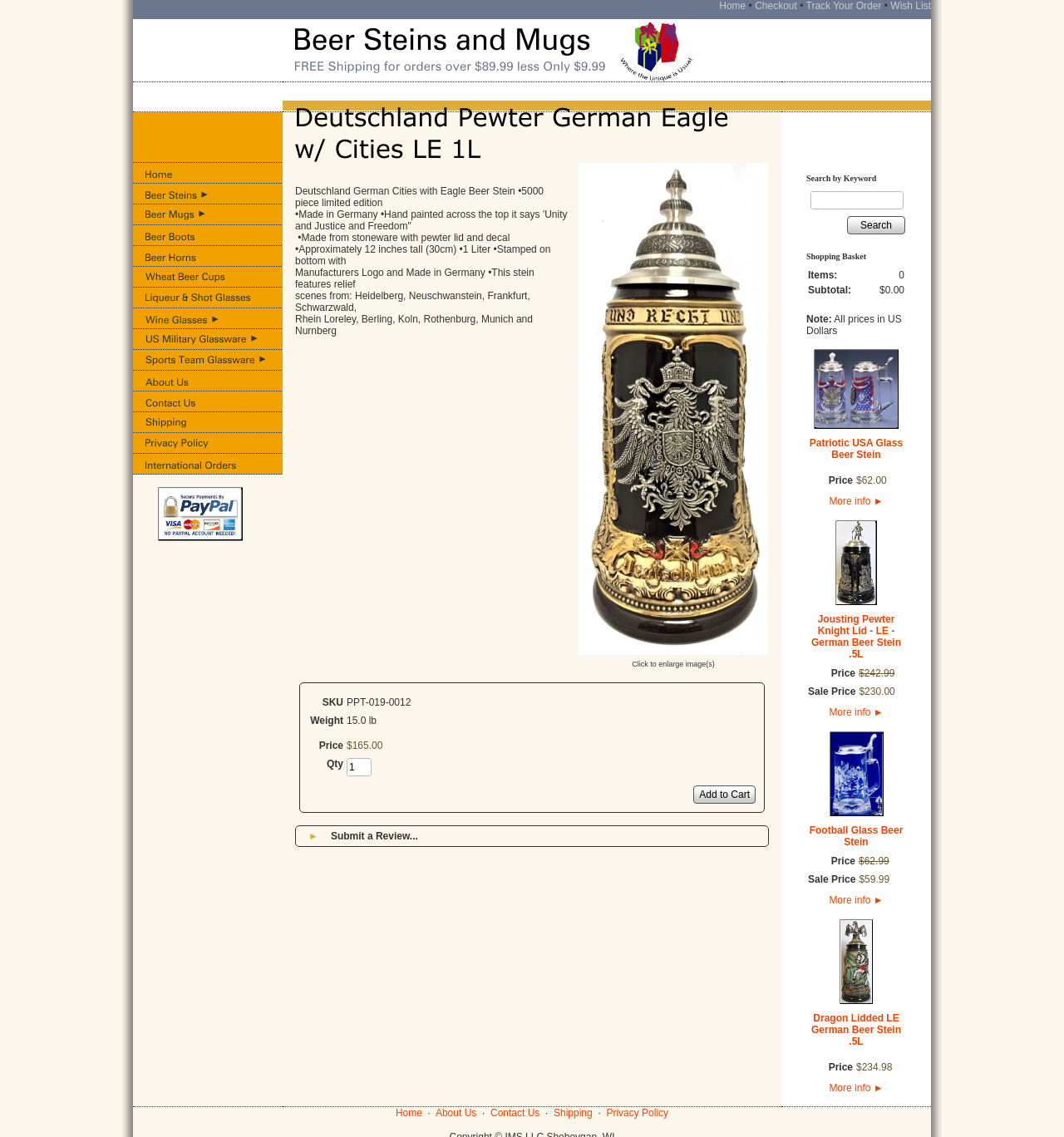Using the details from the image, please elaborate on the following question: What is the category of the product shown?

Based on the webpage, I can see that the product shown is a Deutschland Pewter German Eagle w/ Cities LE 1L, and it is categorized under Beer Steins and Mugs.